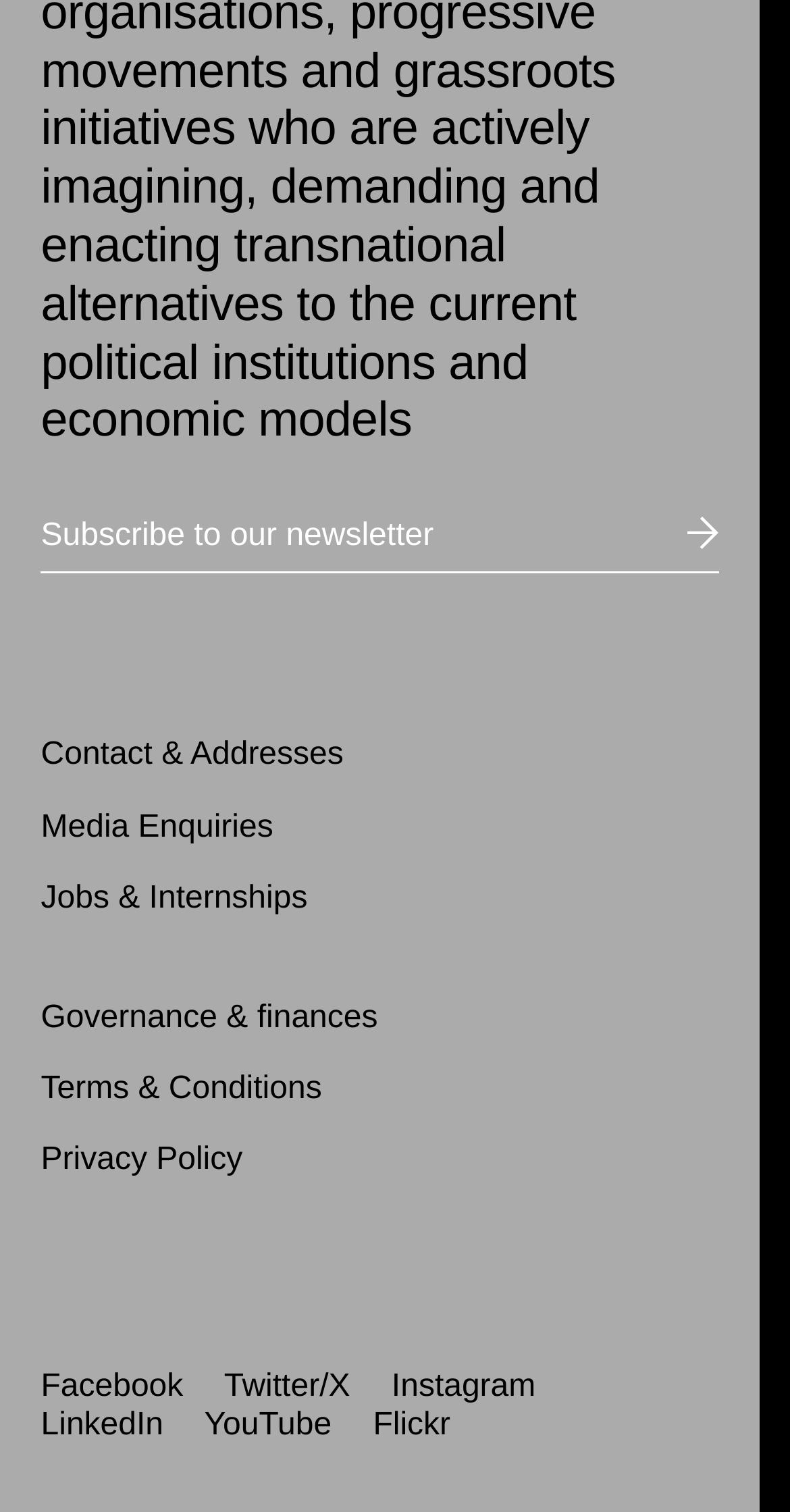What is the second link in the footer section?
Refer to the image and respond with a one-word or short-phrase answer.

Contact & Addresses